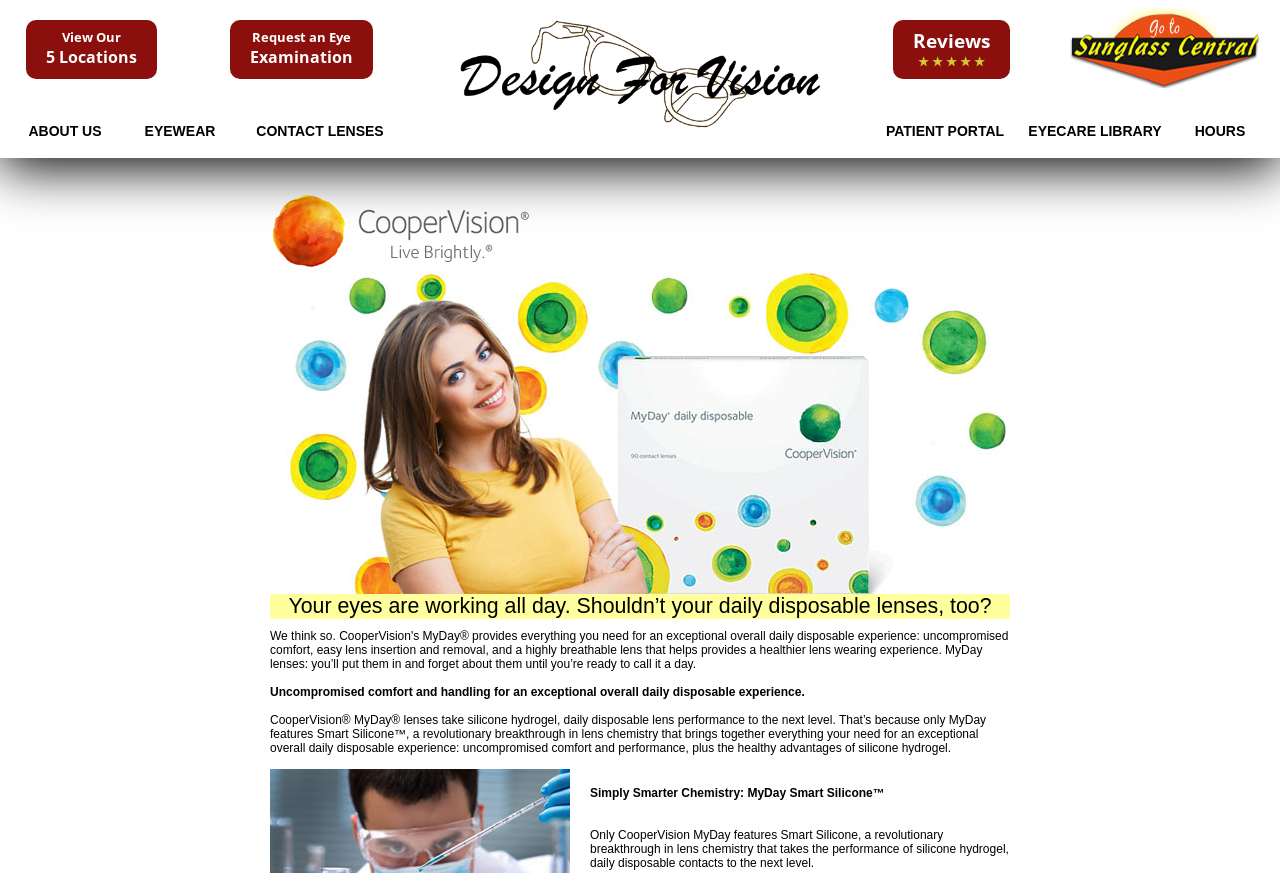Identify the bounding box for the given UI element using the description provided. Coordinates should be in the format (top-left x, top-left y, bottom-right x, bottom-right y) and must be between 0 and 1. Here is the description: Eyecare Library

[0.797, 0.12, 0.914, 0.181]